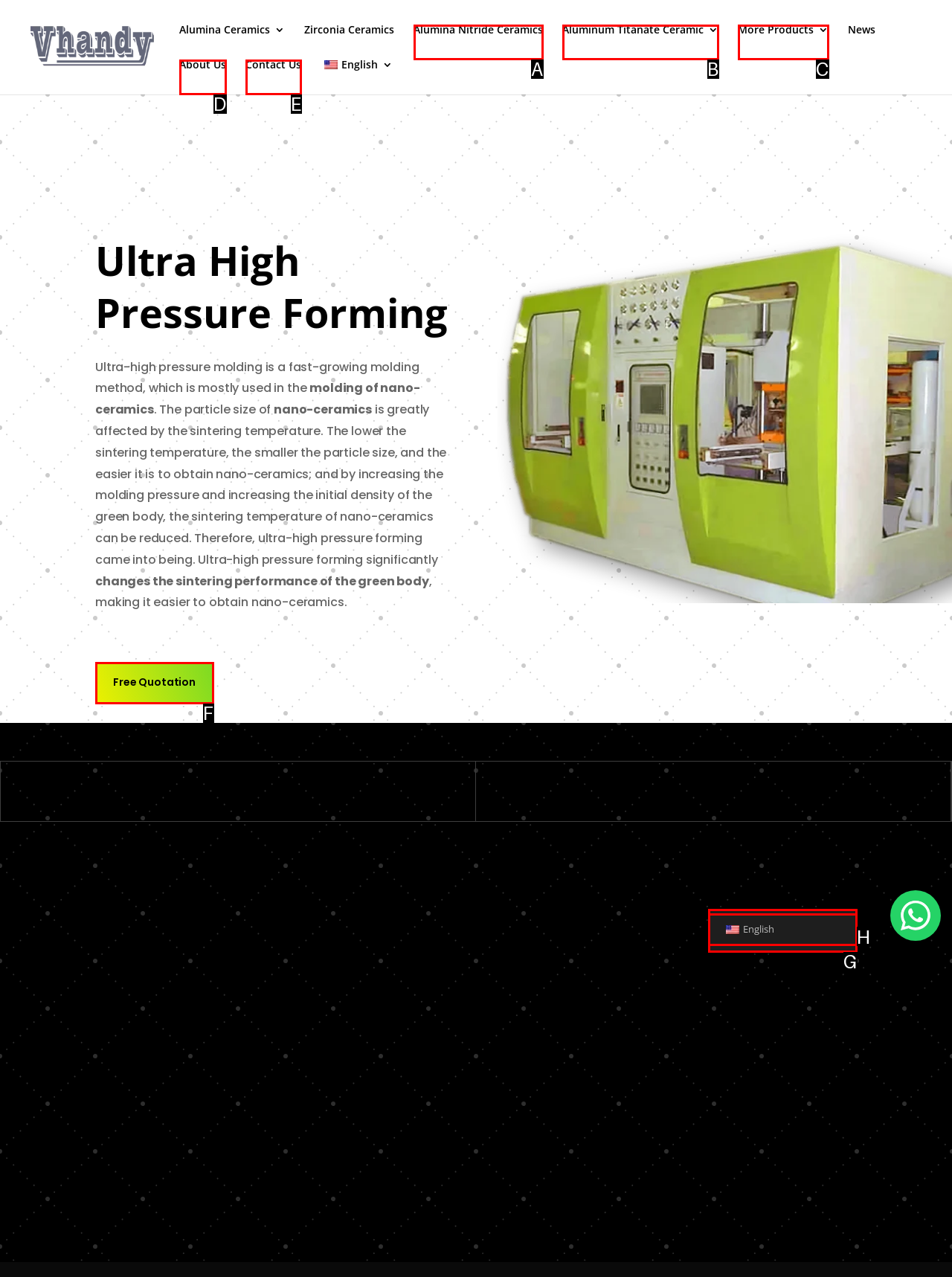Match the HTML element to the given description: parent_node: Comment * name="comment"
Indicate the option by its letter.

None